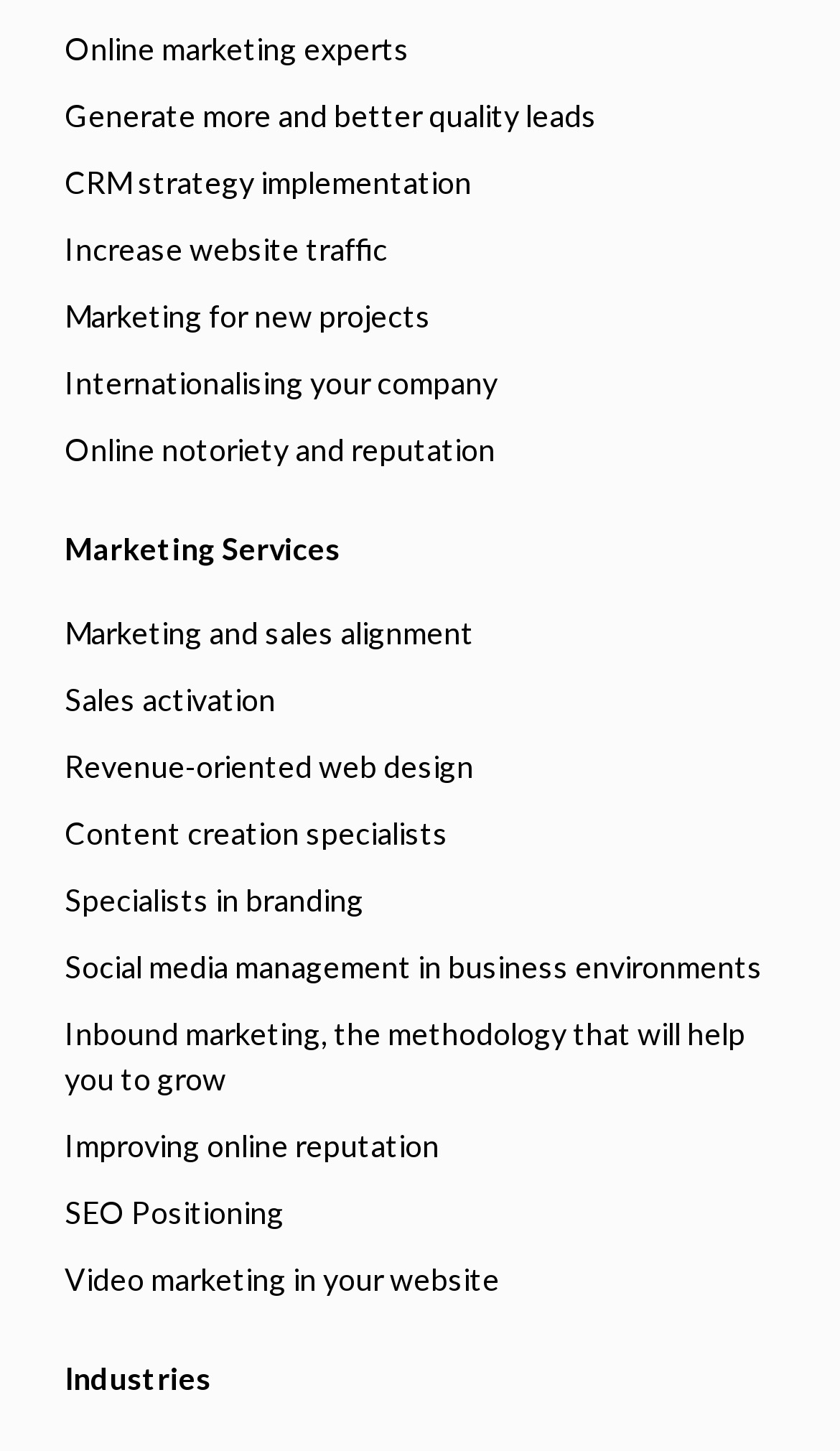What category comes after 'Marketing Services'?
Answer with a single word or phrase by referring to the visual content.

Industries